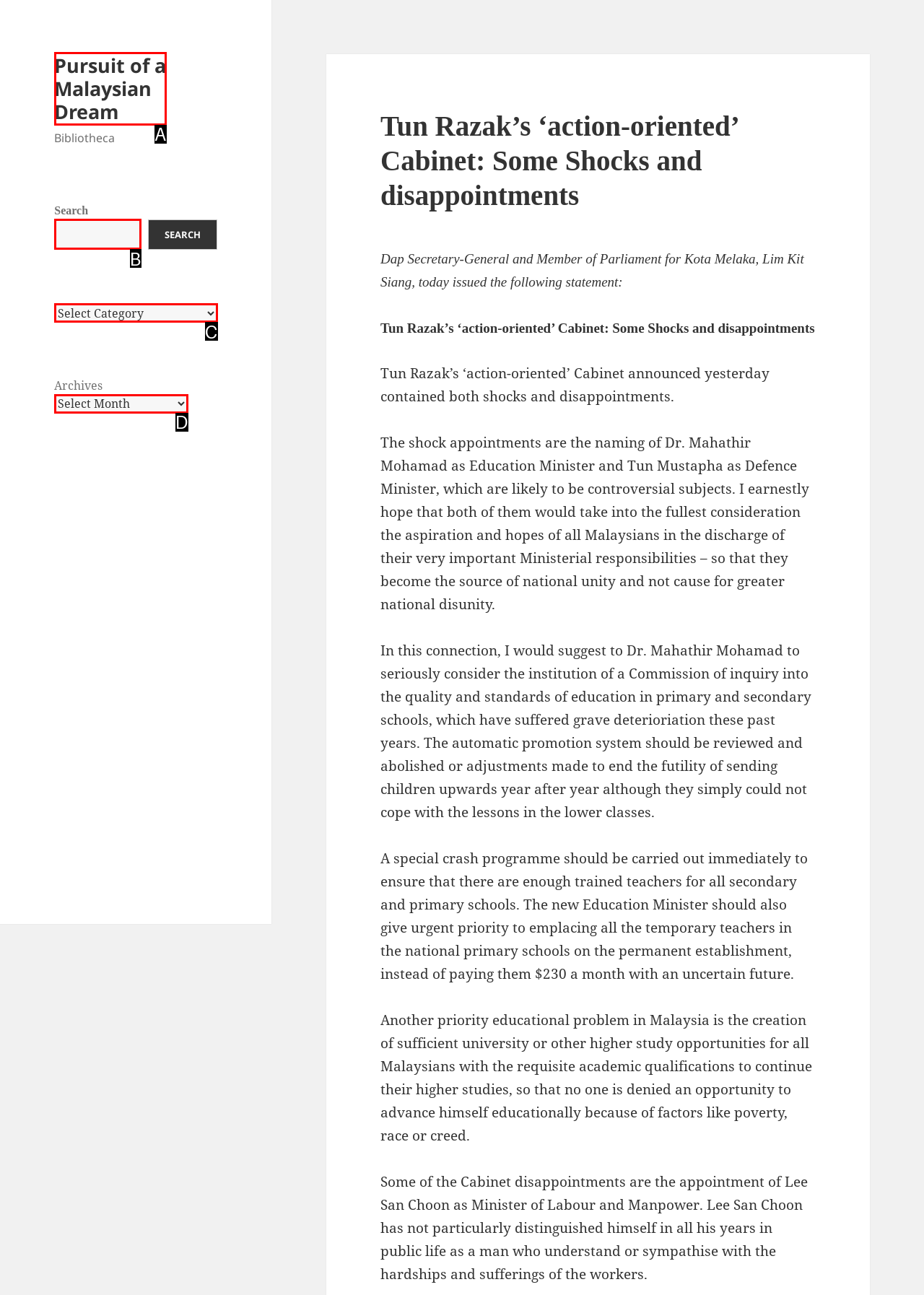Identify the option that corresponds to the description: Frustrations In Children's Ministry. Provide only the letter of the option directly.

None